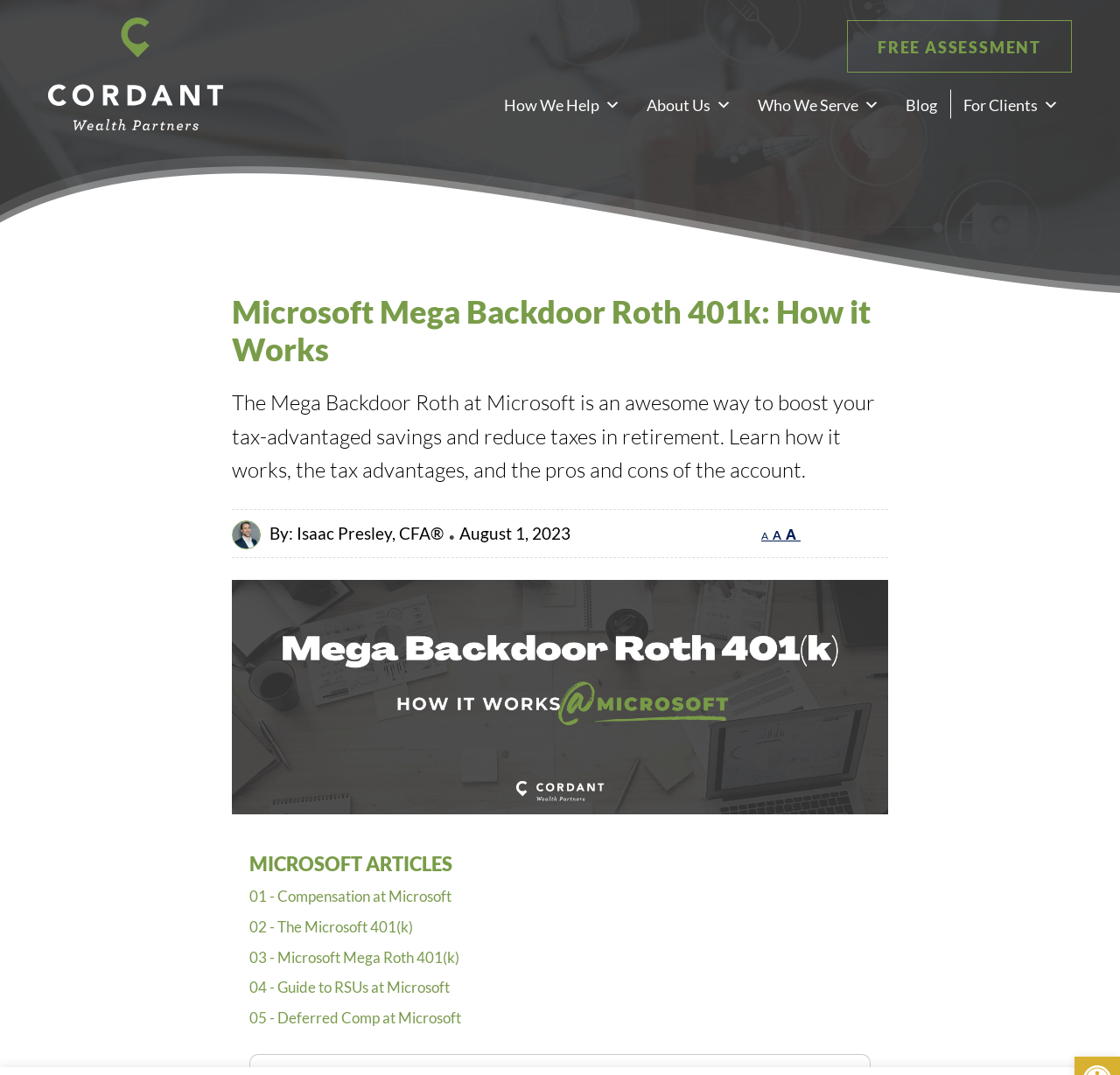Identify the bounding box coordinates of the clickable region necessary to fulfill the following instruction: "Click on the 'reply' link". The bounding box coordinates should be four float numbers between 0 and 1, i.e., [left, top, right, bottom].

None